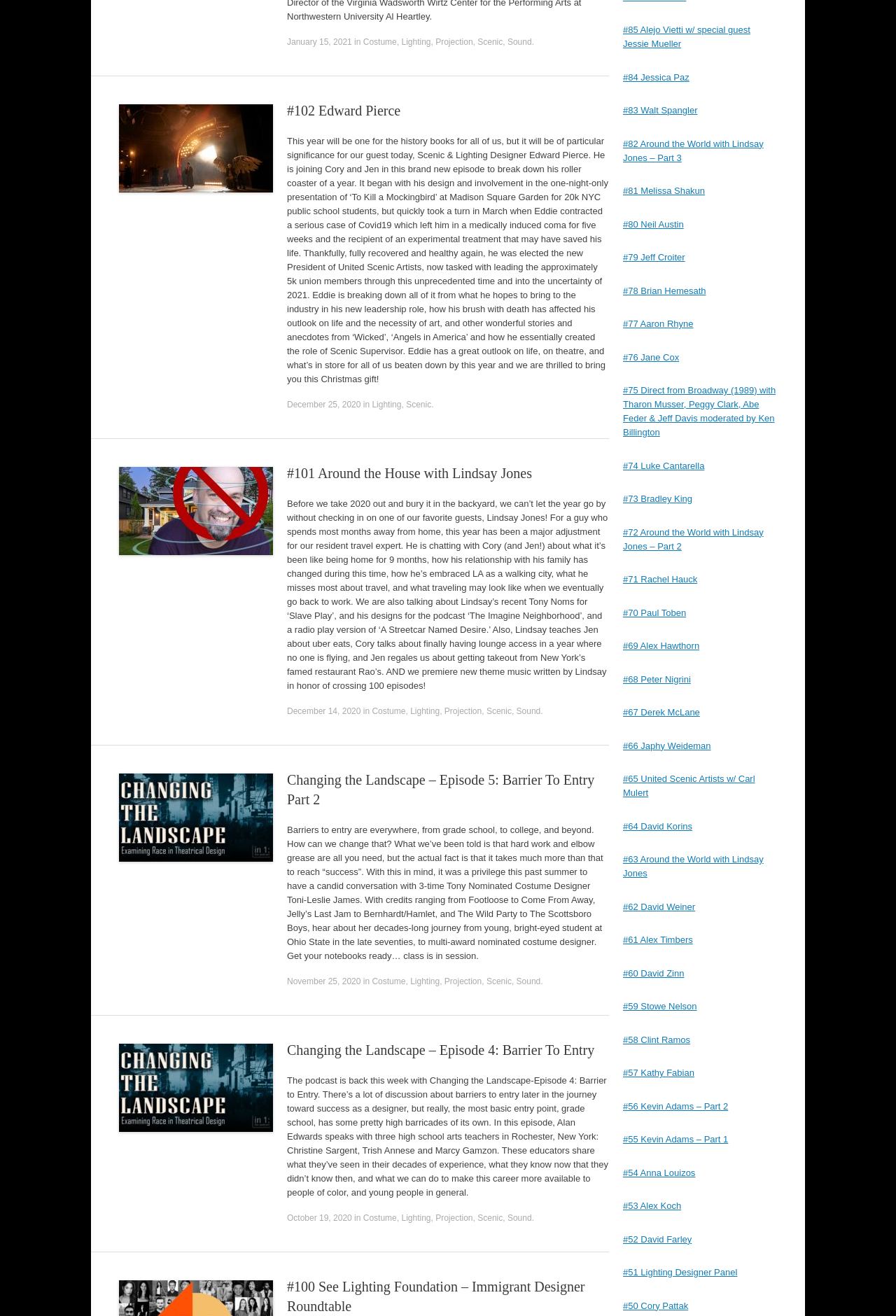Please identify the bounding box coordinates of the element on the webpage that should be clicked to follow this instruction: "Visit the page of episode #101 Around the House with Lindsay Jones". The bounding box coordinates should be given as four float numbers between 0 and 1, formatted as [left, top, right, bottom].

[0.32, 0.354, 0.594, 0.365]